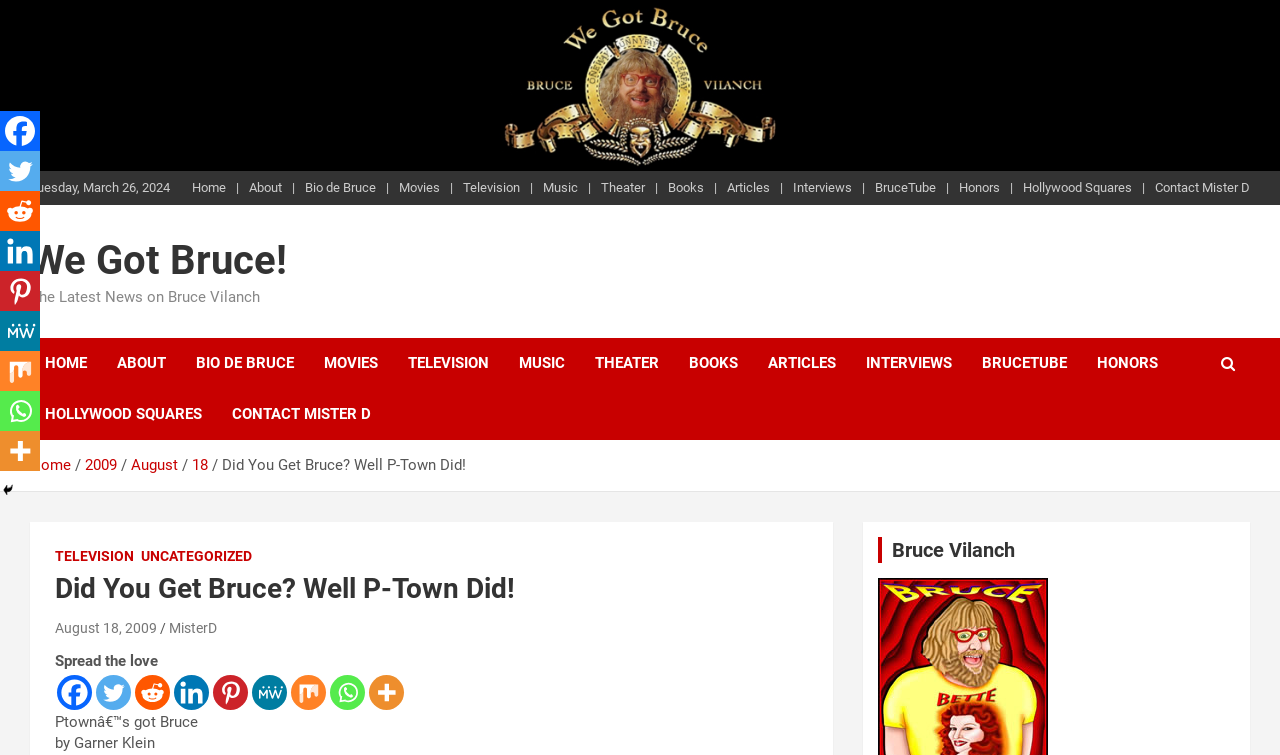How many social media links are available on the webpage?
Please provide a comprehensive answer based on the visual information in the image.

I counted the social media links on the webpage, including Facebook, Twitter, Reddit, Linkedin, Pinterest, MeWe, Mix, Whatsapp, and More, and found a total of 12 links.